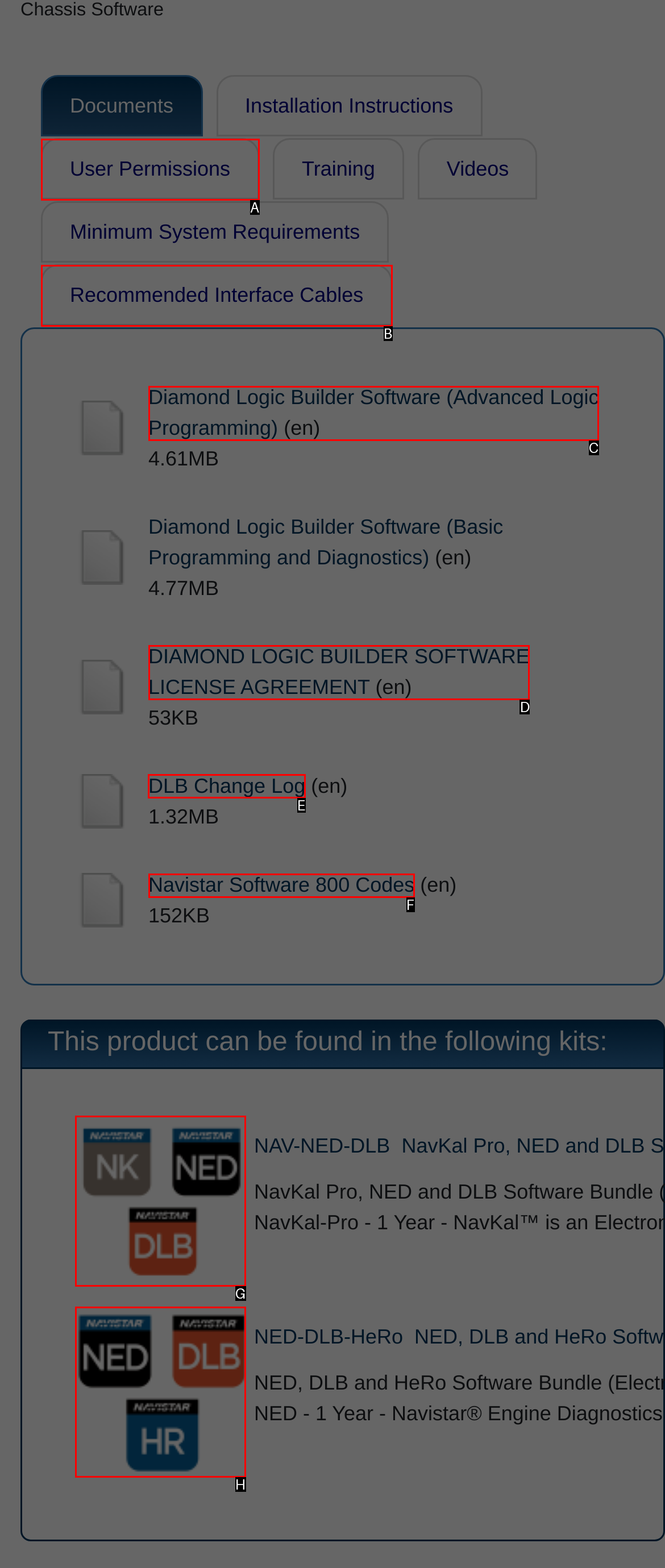Based on the choices marked in the screenshot, which letter represents the correct UI element to perform the task: download 'DLB Change Log'?

E